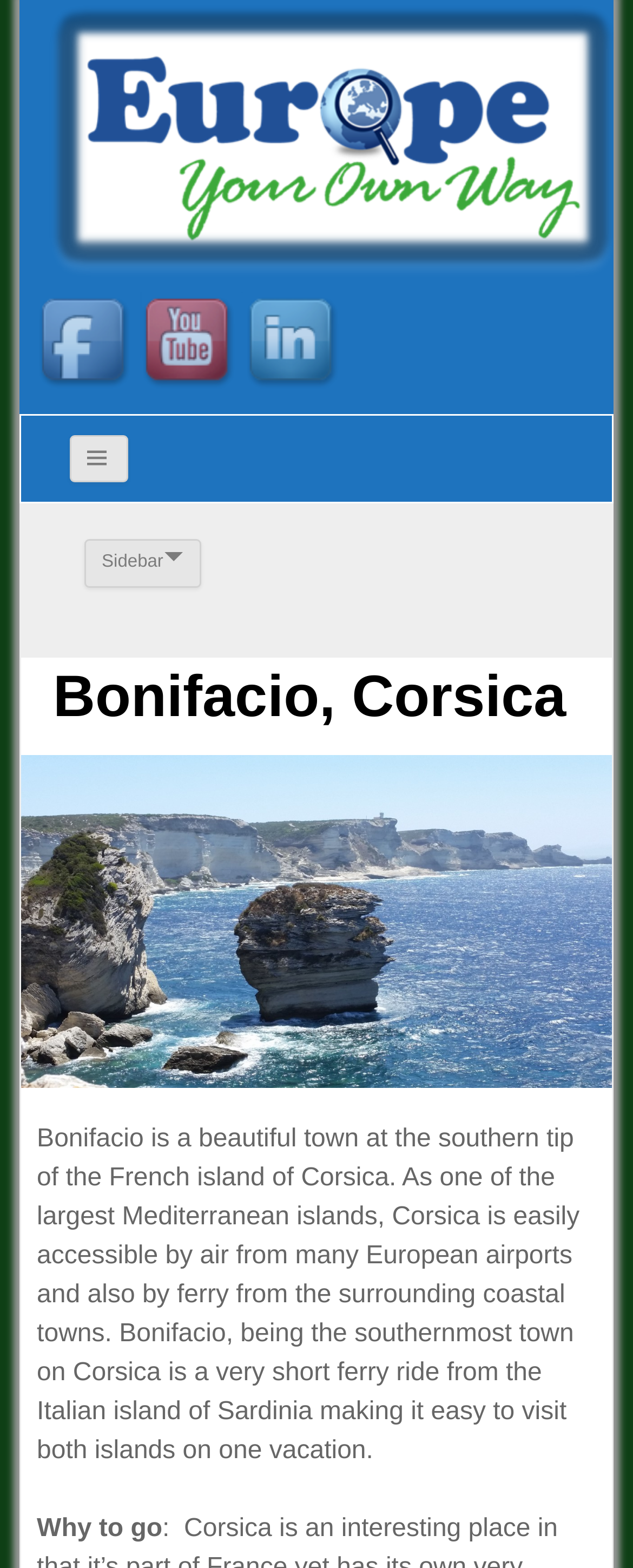Determine the bounding box coordinates of the UI element described below. Use the format (top-left x, top-left y, bottom-right x, bottom-right y) with floating point numbers between 0 and 1: title="facebook"

[0.056, 0.187, 0.22, 0.253]